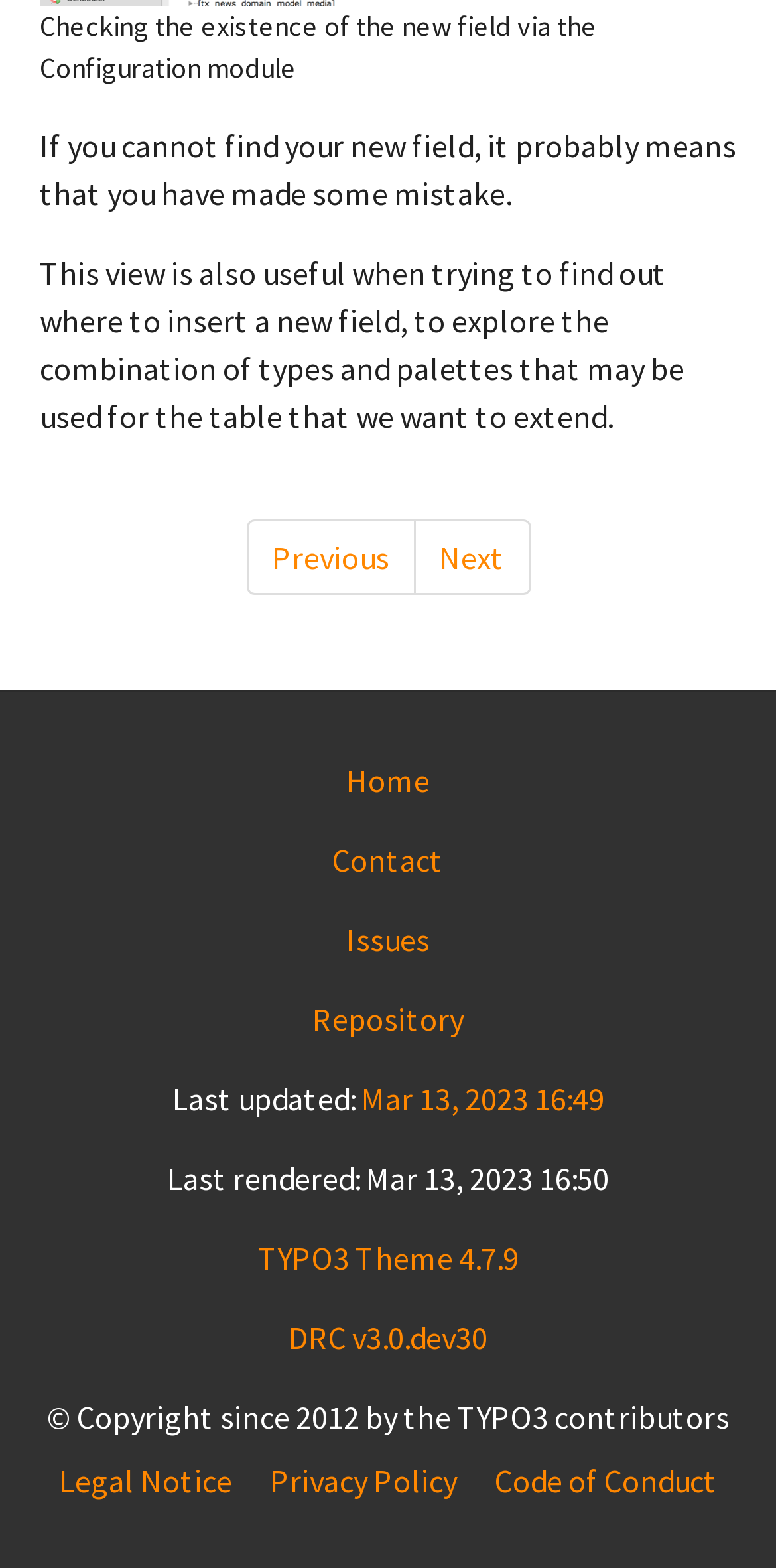Locate the bounding box coordinates of the clickable area to execute the instruction: "view issues". Provide the coordinates as four float numbers between 0 and 1, represented as [left, top, right, bottom].

[0.446, 0.587, 0.554, 0.612]